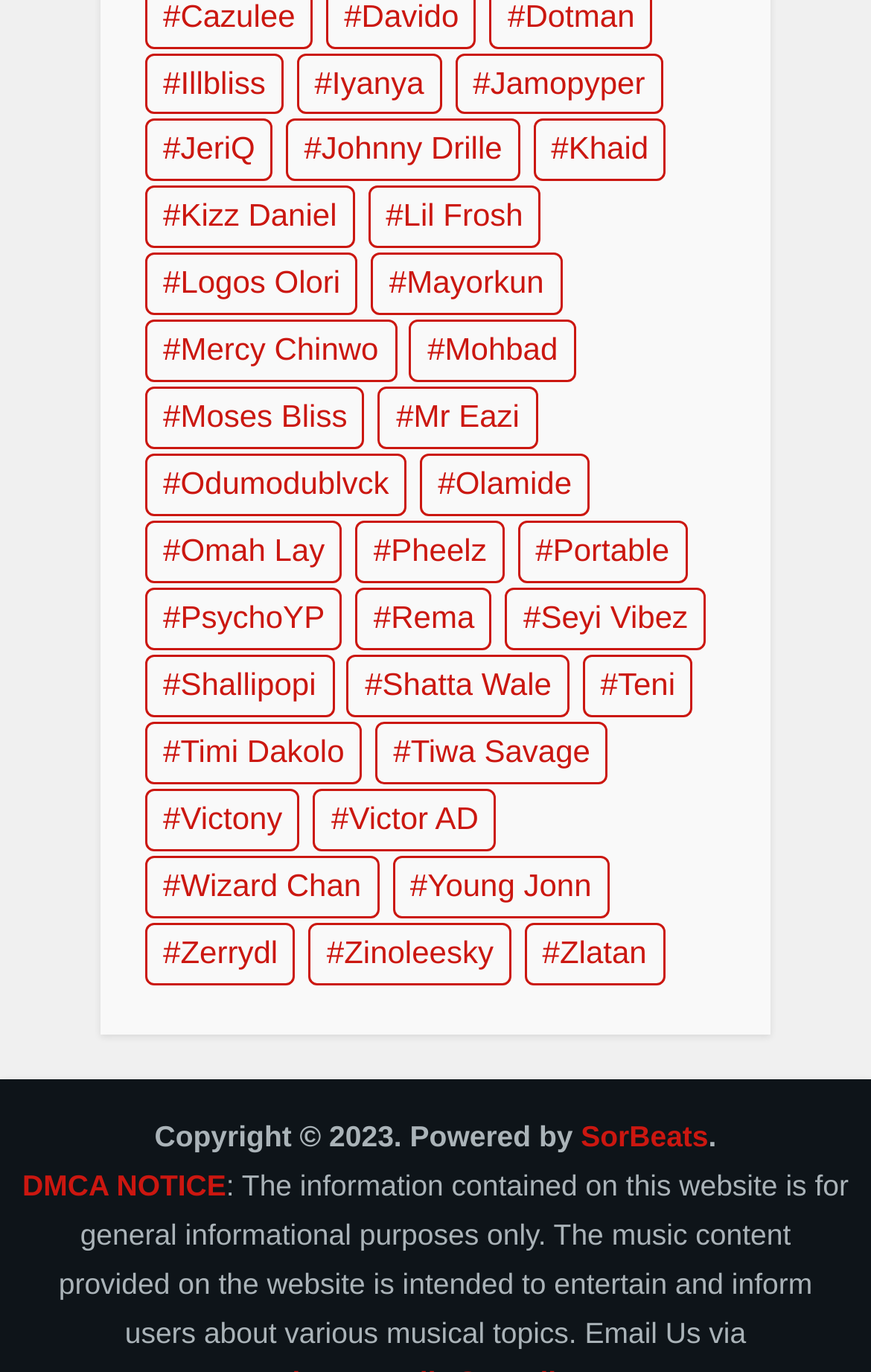Find the bounding box coordinates of the clickable area that will achieve the following instruction: "Browse papers".

None